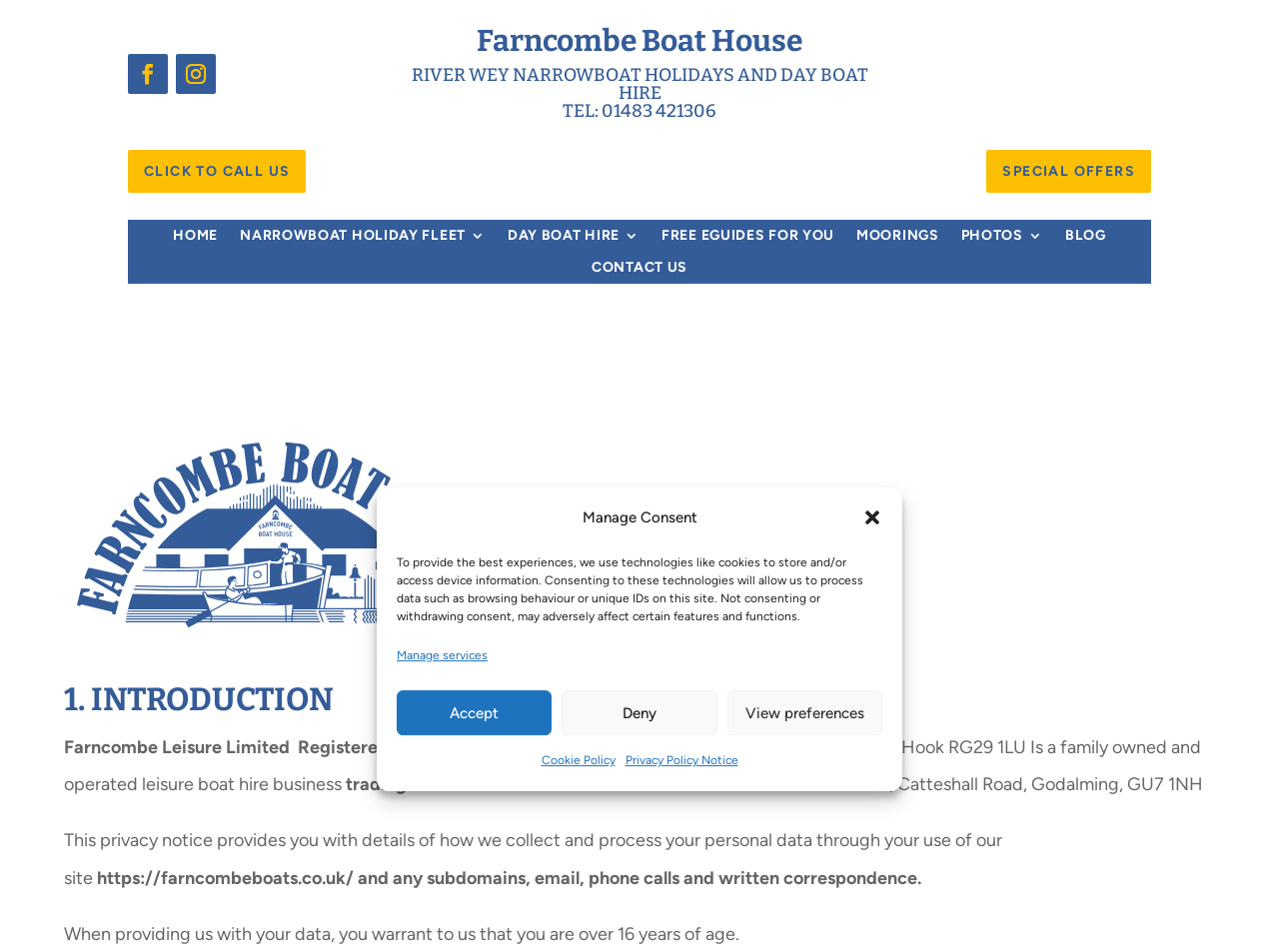What is the minimum age requirement for providing personal data?
Based on the image, answer the question with as much detail as possible.

The minimum age requirement for providing personal data can be found in the webpage content, specifically in the section 'When providing us with your data, you warrant to us that you are over 16 years of age.' which indicates that the minimum age requirement is 16 years old.